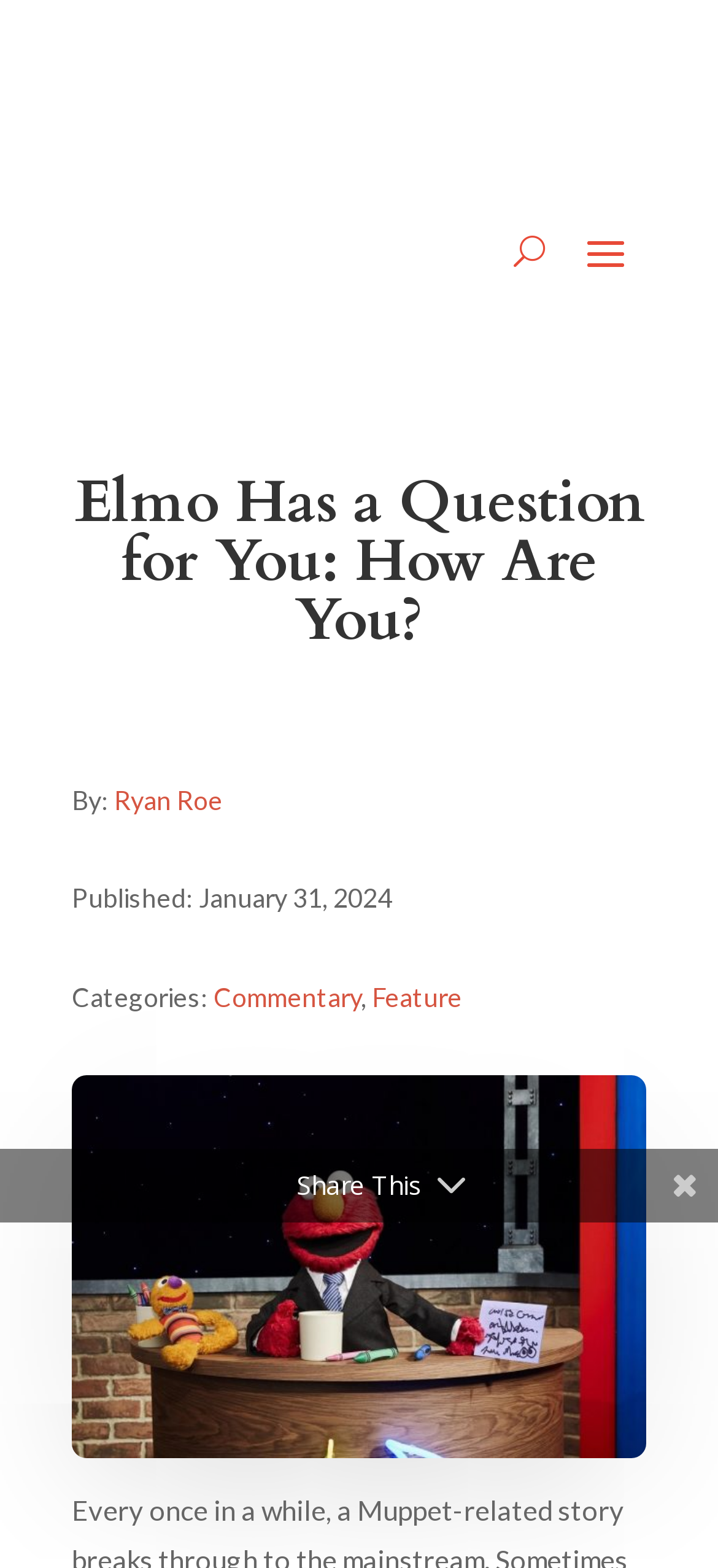Provide an in-depth caption for the elements present on the webpage.

The webpage is an article titled "Elmo Has a Question for You: How Are You?" from the website ToughPigs. At the top, there is a link and an image side by side, taking up about a third of the screen width. Below them, there is a button with the label "U" positioned near the right edge of the screen.

The main content of the article starts with a heading that spans almost the entire screen width, followed by a line of text that reads "By: Ryan Roe" and a publication date "January 31, 2024". Below this, there are two categories listed: "Commentary" and "Feature", which are both links.

The main article content is accompanied by a large figure that takes up most of the screen width, and at the bottom of the figure, there is another link. Finally, near the bottom of the screen, there is a text that reads "Share This" positioned roughly in the middle of the screen width.